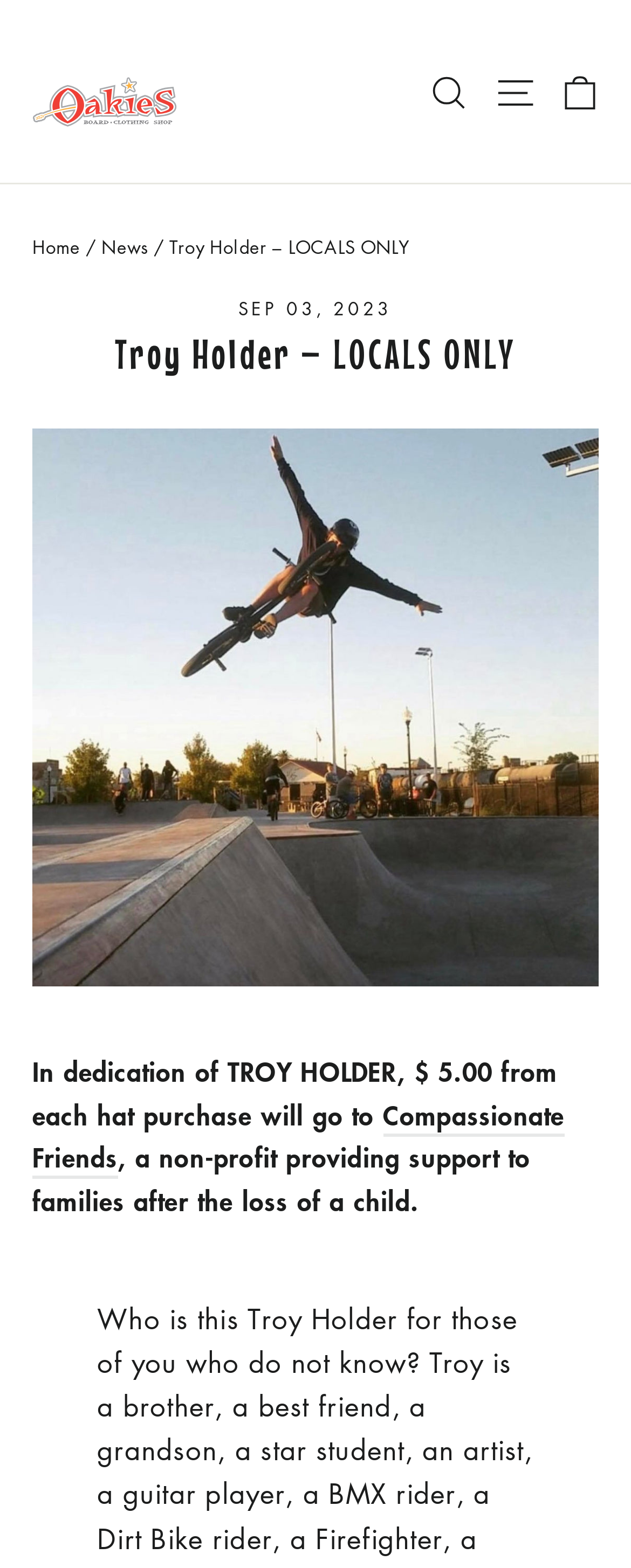Please find the main title text of this webpage.

Troy Holder – LOCALS ONLY